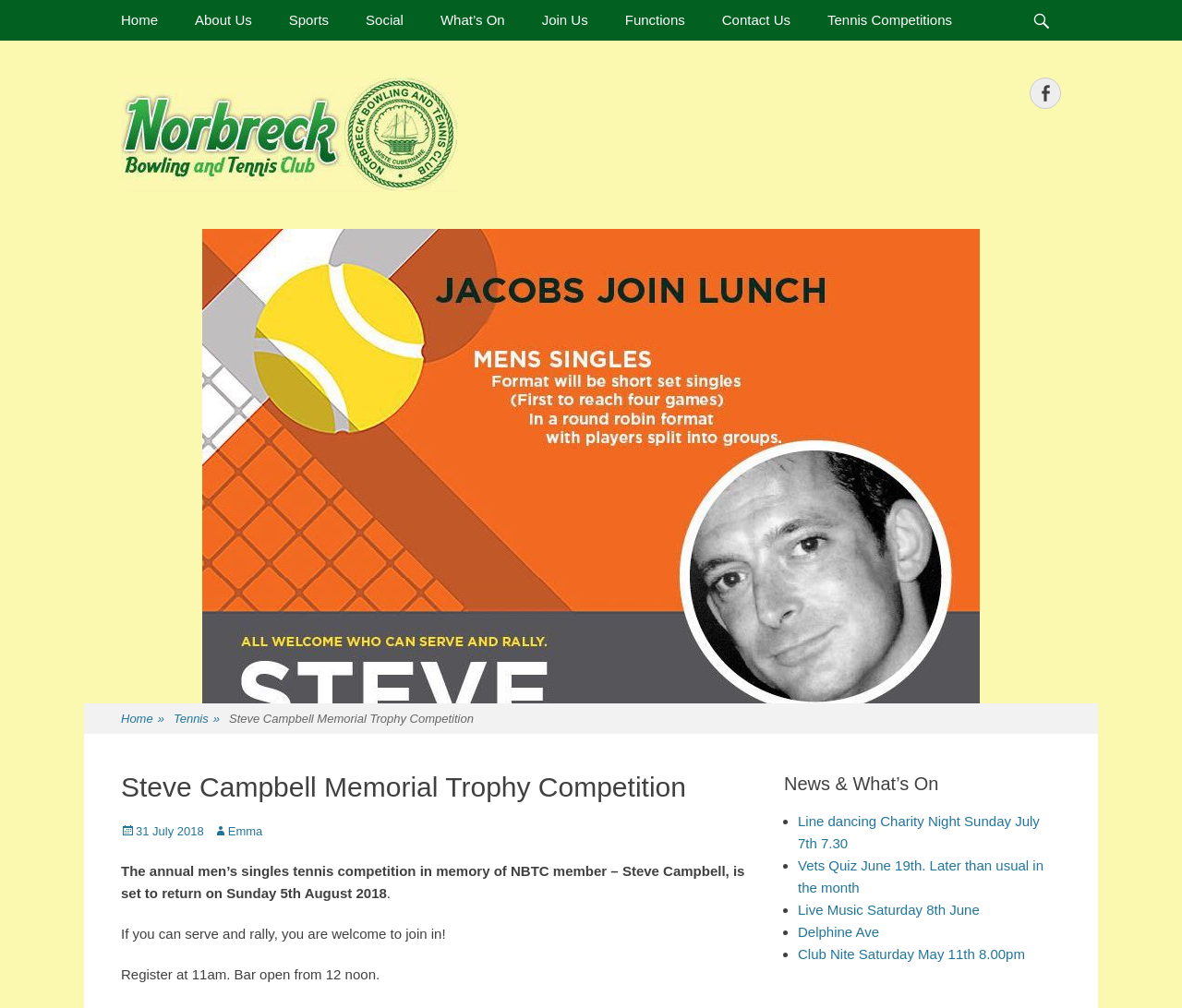What is the name of the tennis competition?
Based on the visual details in the image, please answer the question thoroughly.

I found the answer by looking at the heading element with the text 'Steve Campbell Memorial Trophy Competition' which is located at the top of the webpage, indicating that it is the main topic of the page.